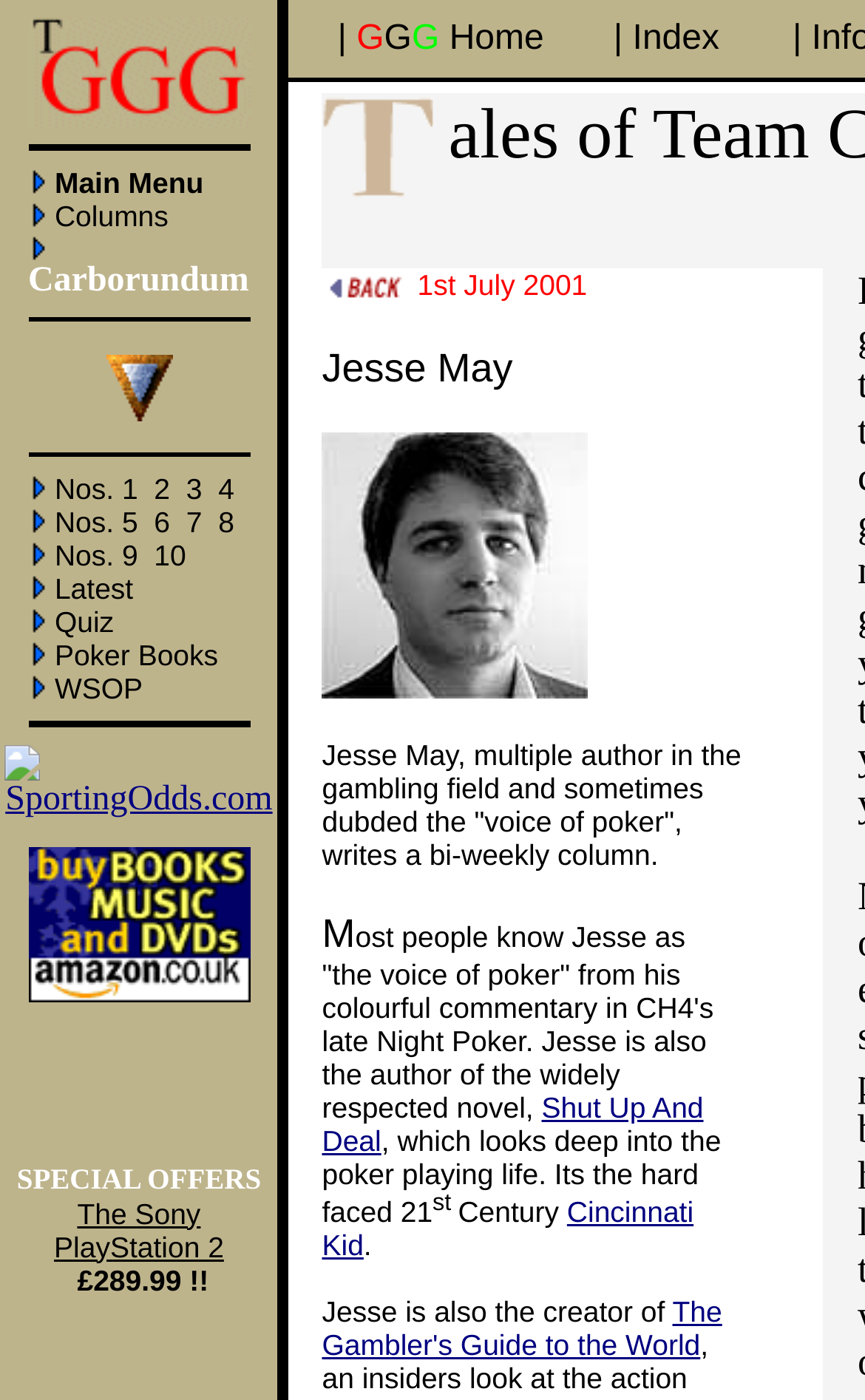Please answer the following question using a single word or phrase: 
How many rows are in the table with the text 'Nos. 1 2 3 4'?

1